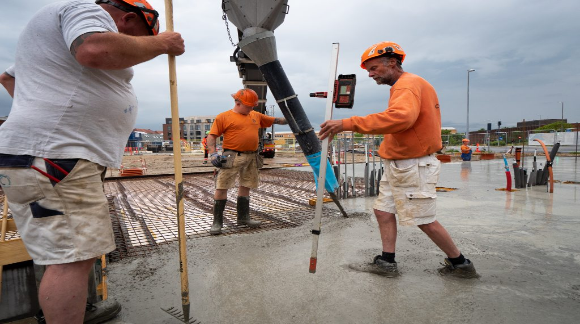What is the weather condition in the image?
Please provide a single word or phrase as your answer based on the image.

Overcast